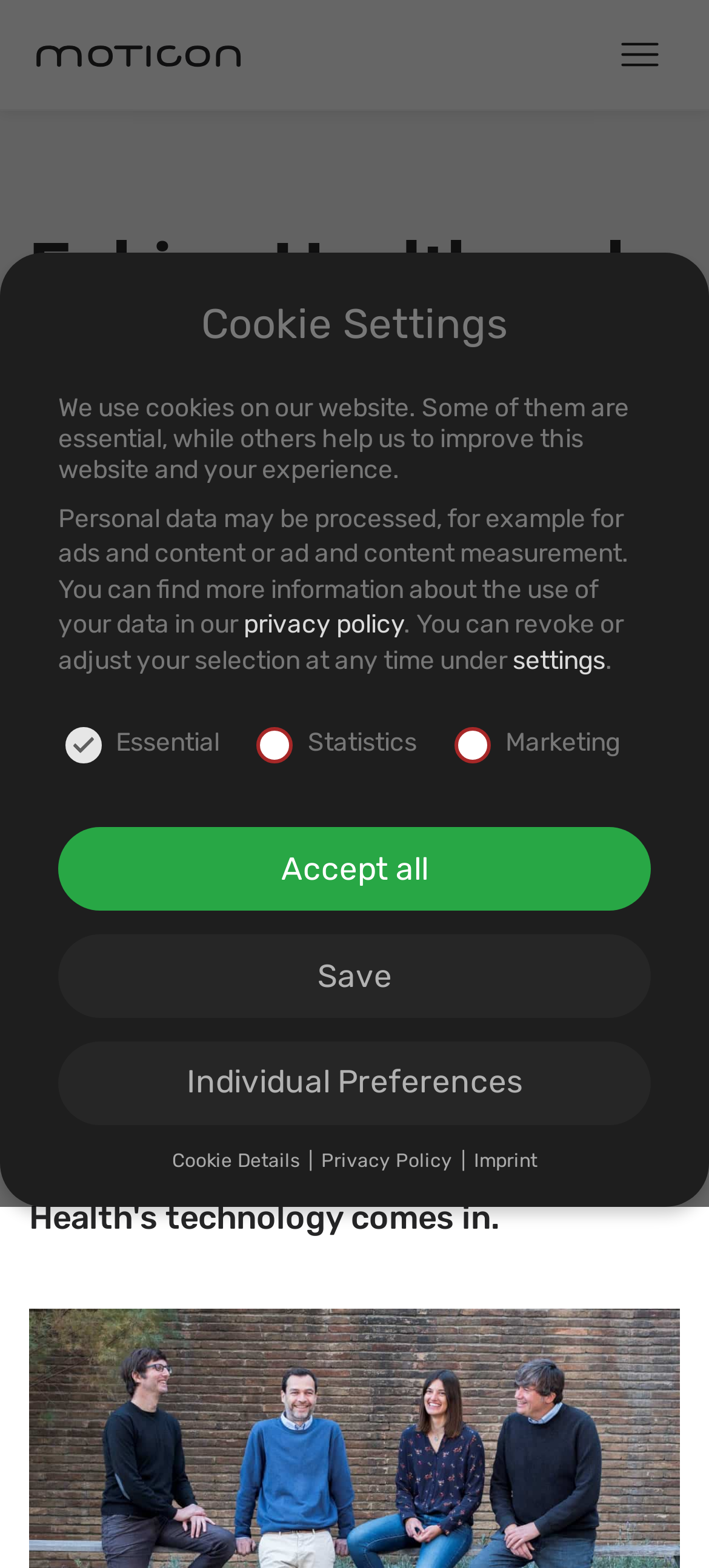Based on what you see in the screenshot, provide a thorough answer to this question: How many types of cookies are mentioned?

In the cookie settings section, three types of cookies are mentioned: Essential, Statistics, and Marketing, which implies that there are three types of cookies mentioned.